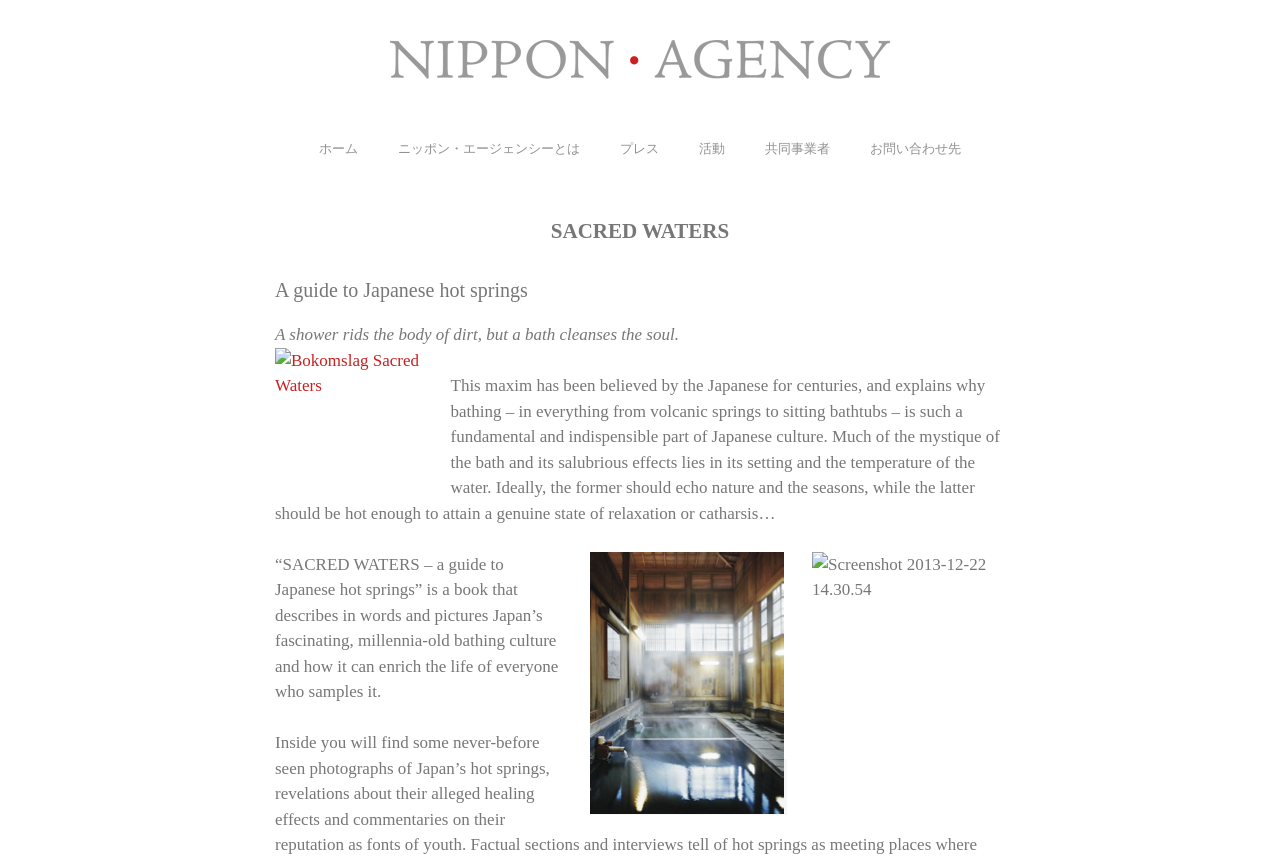What is the quote about bathing on the webpage?
Look at the screenshot and give a one-word or phrase answer.

A shower rids the body of dirt, but a bath cleanses the soul.